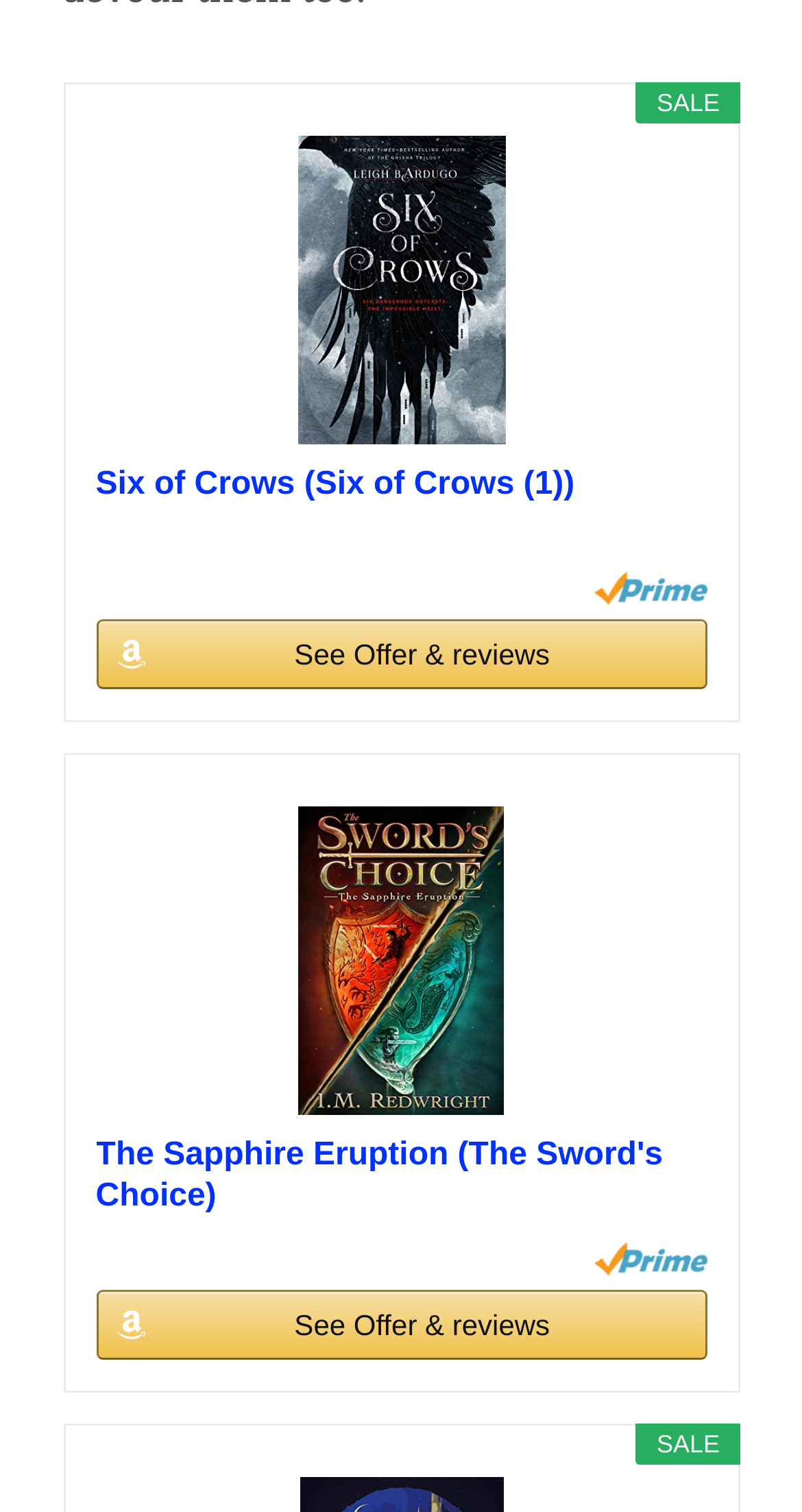Using details from the image, please answer the following question comprehensively:
What is the purpose of the 'See Offer & reviews' link?

The 'See Offer & reviews' link is present below each book title, suggesting that it allows users to view the offer details and read reviews of the book. This link is likely to take the user to a page with more information about the book.